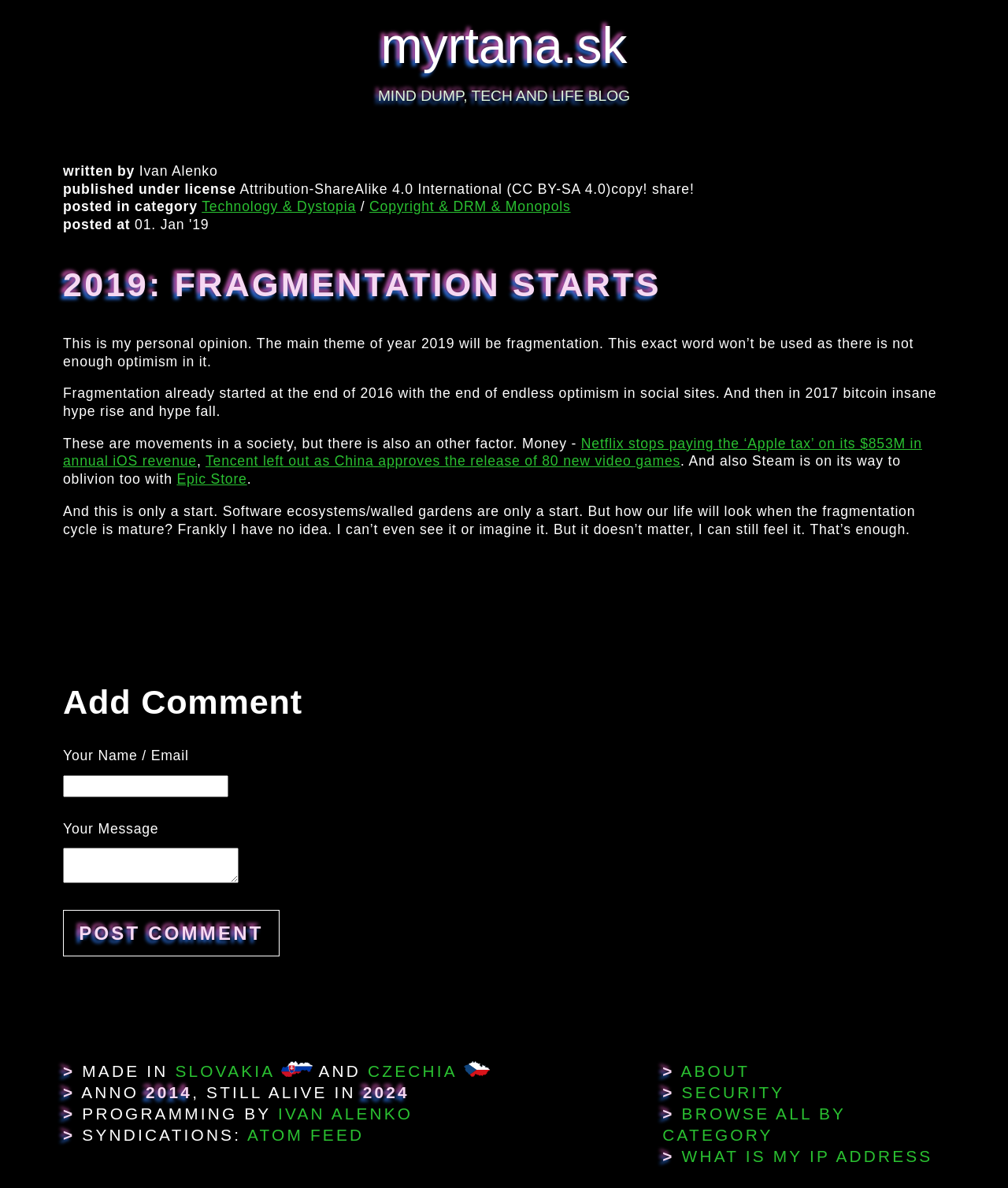What is the name of the blog?
Please look at the screenshot and answer using one word or phrase.

MIND DUMP, TECH AND LIFE BLOG